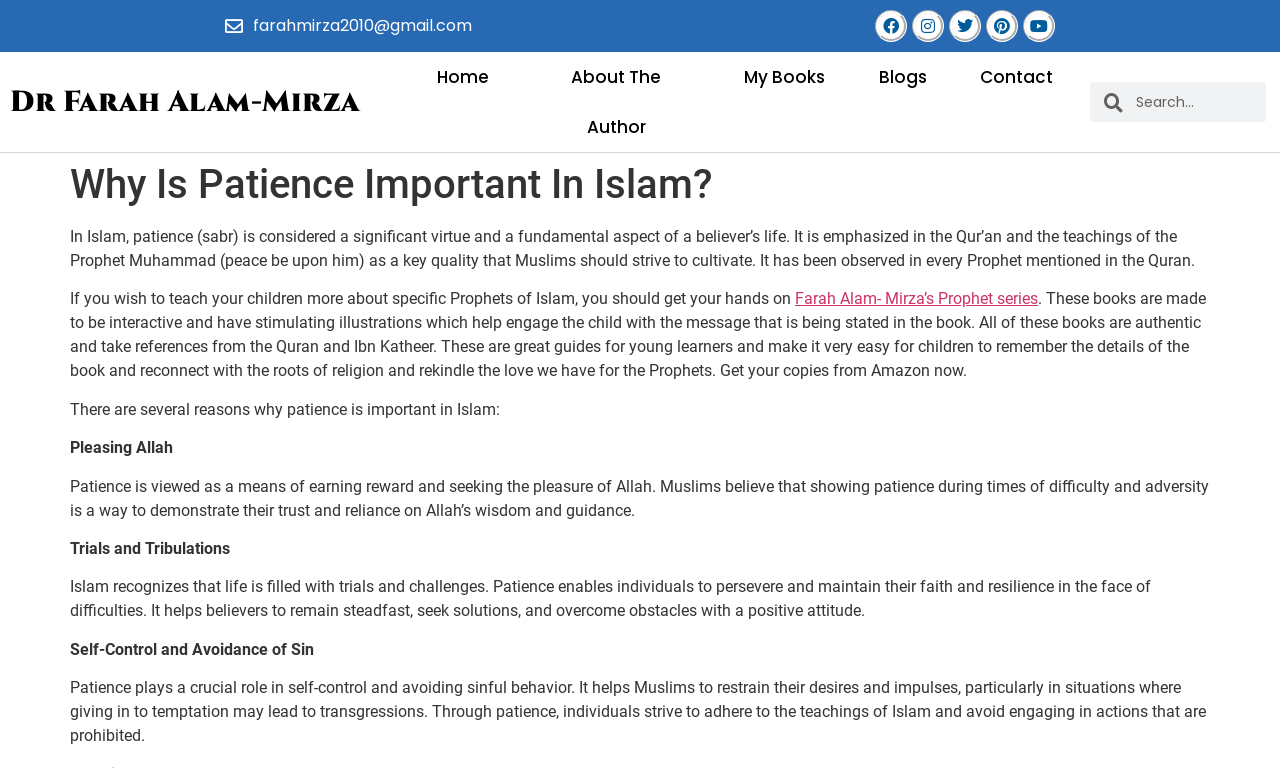Can you find the bounding box coordinates for the element that needs to be clicked to execute this instruction: "Search for something"? The coordinates should be given as four float numbers between 0 and 1, i.e., [left, top, right, bottom].

[0.852, 0.107, 0.989, 0.159]